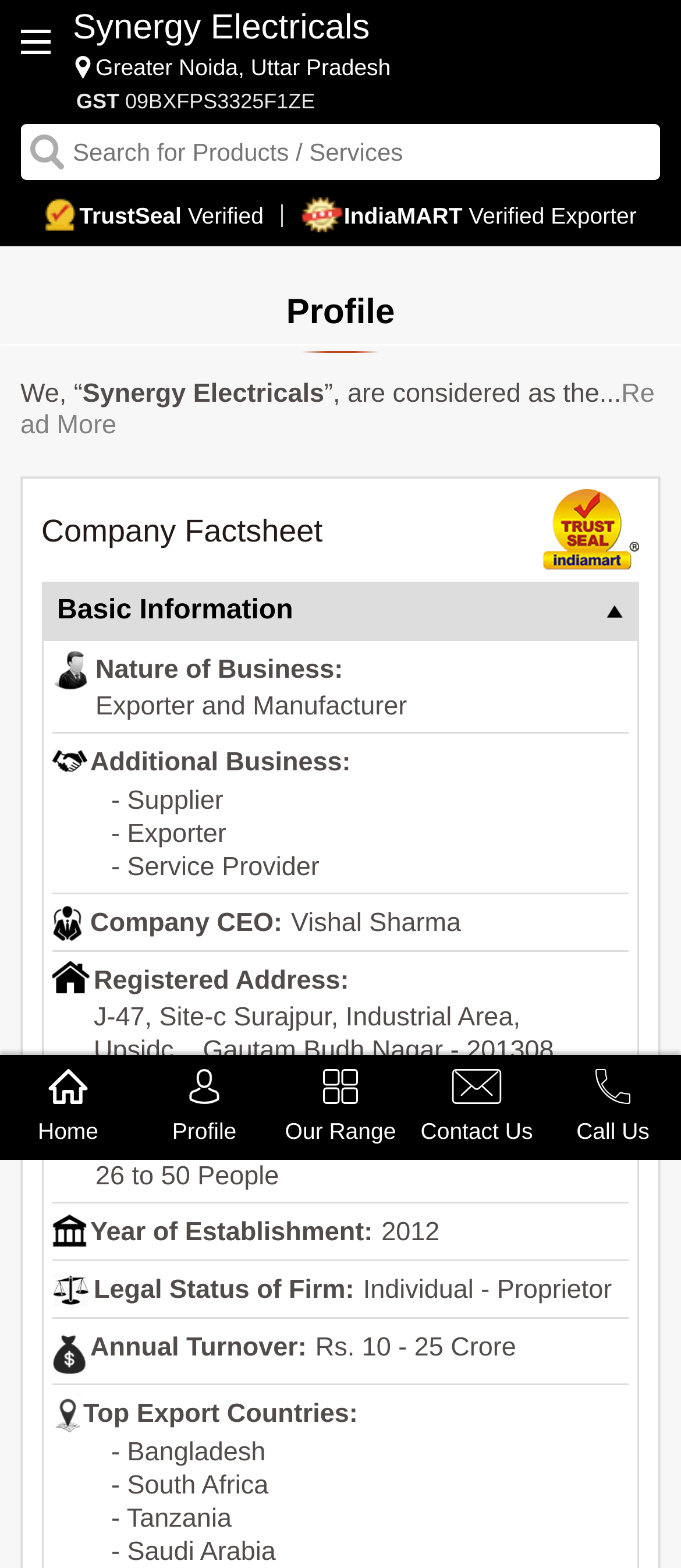Predict the bounding box of the UI element based on this description: "parent_node: Synergy Electricals".

[0.03, 0.019, 0.074, 0.035]